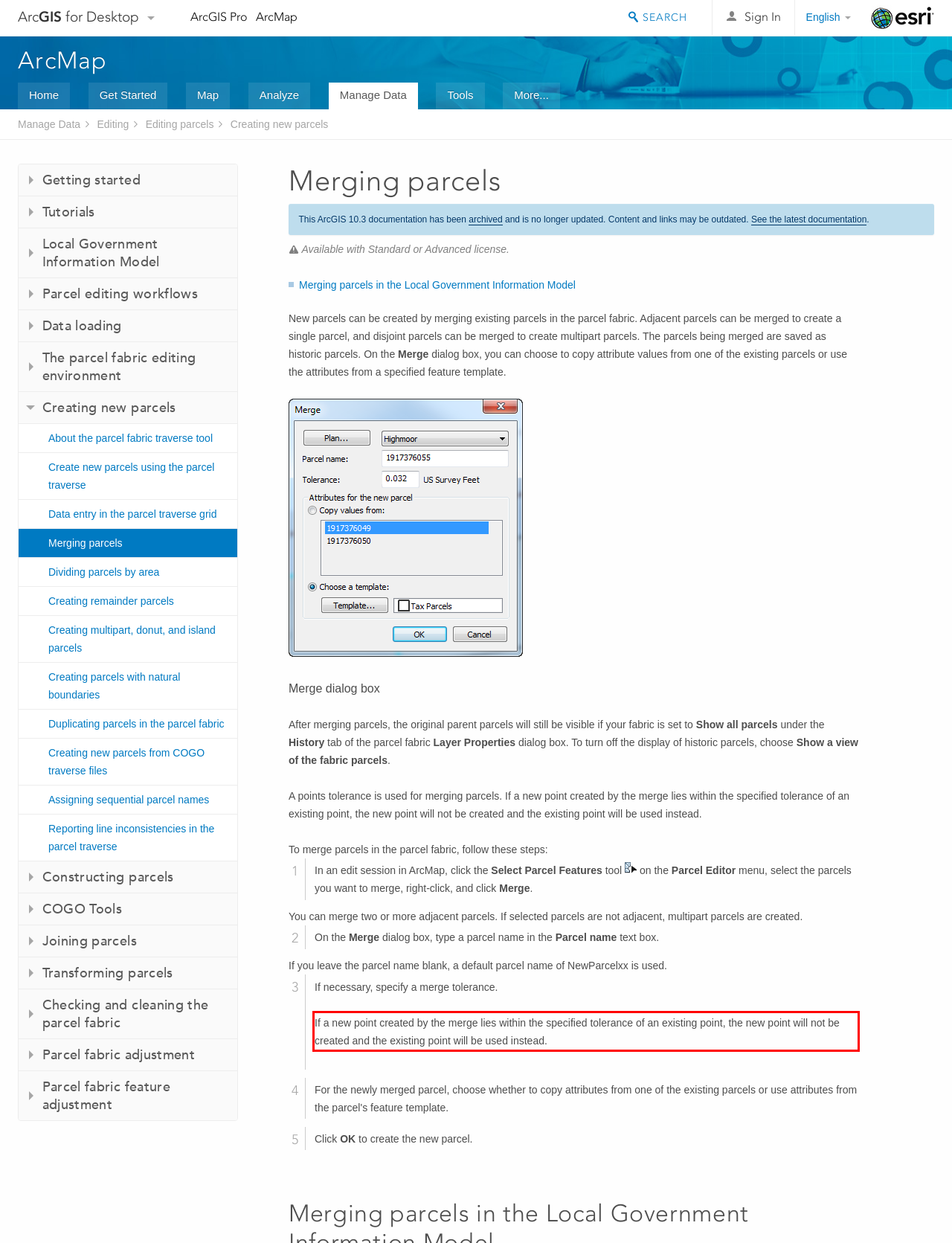Please perform OCR on the UI element surrounded by the red bounding box in the given webpage screenshot and extract its text content.

If a new point created by the merge lies within the specified tolerance of an existing point, the new point will not be created and the existing point will be used instead.